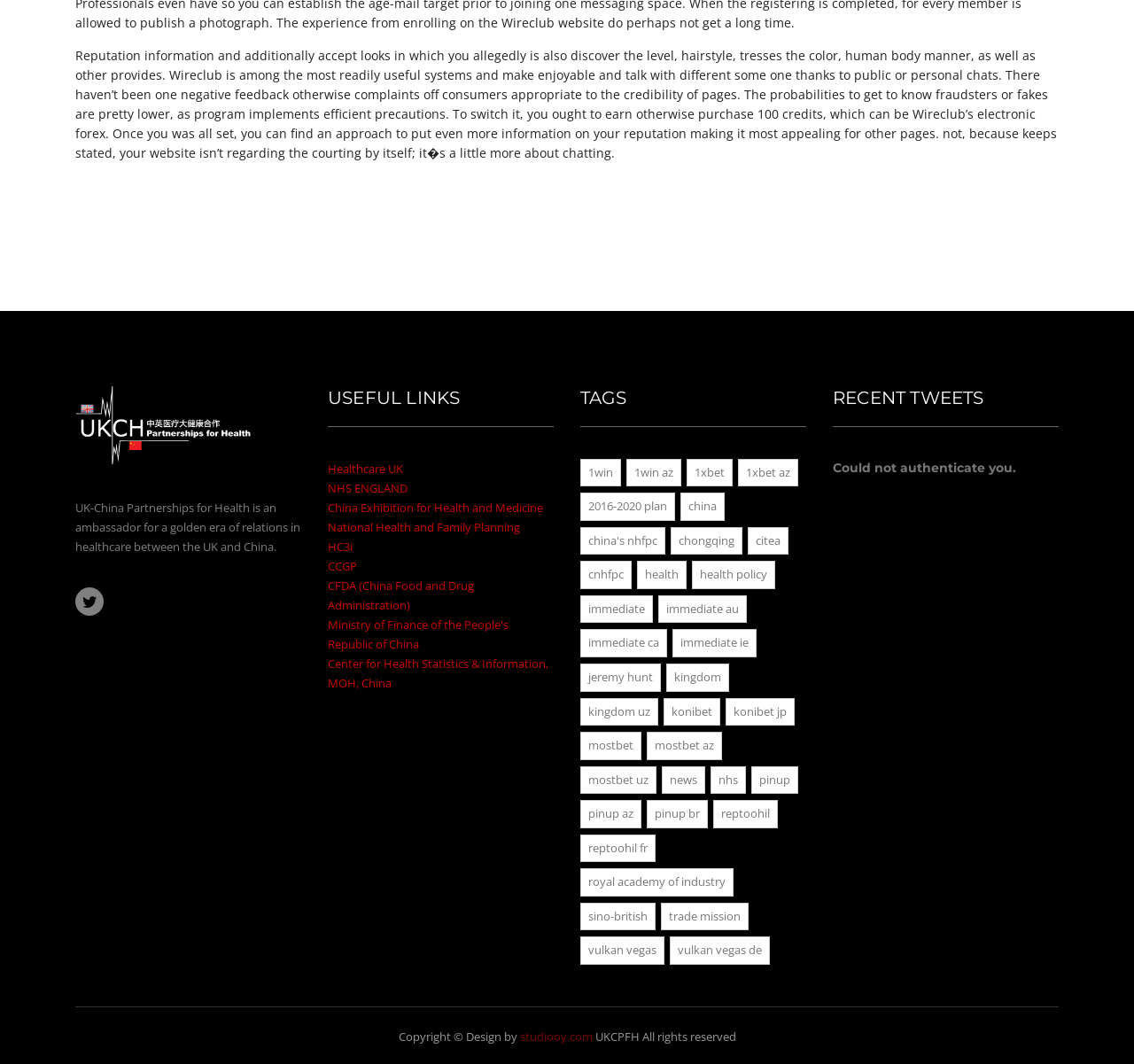How many items are related to 'mostbet UZ'?
From the image, provide a succinct answer in one word or a short phrase.

20